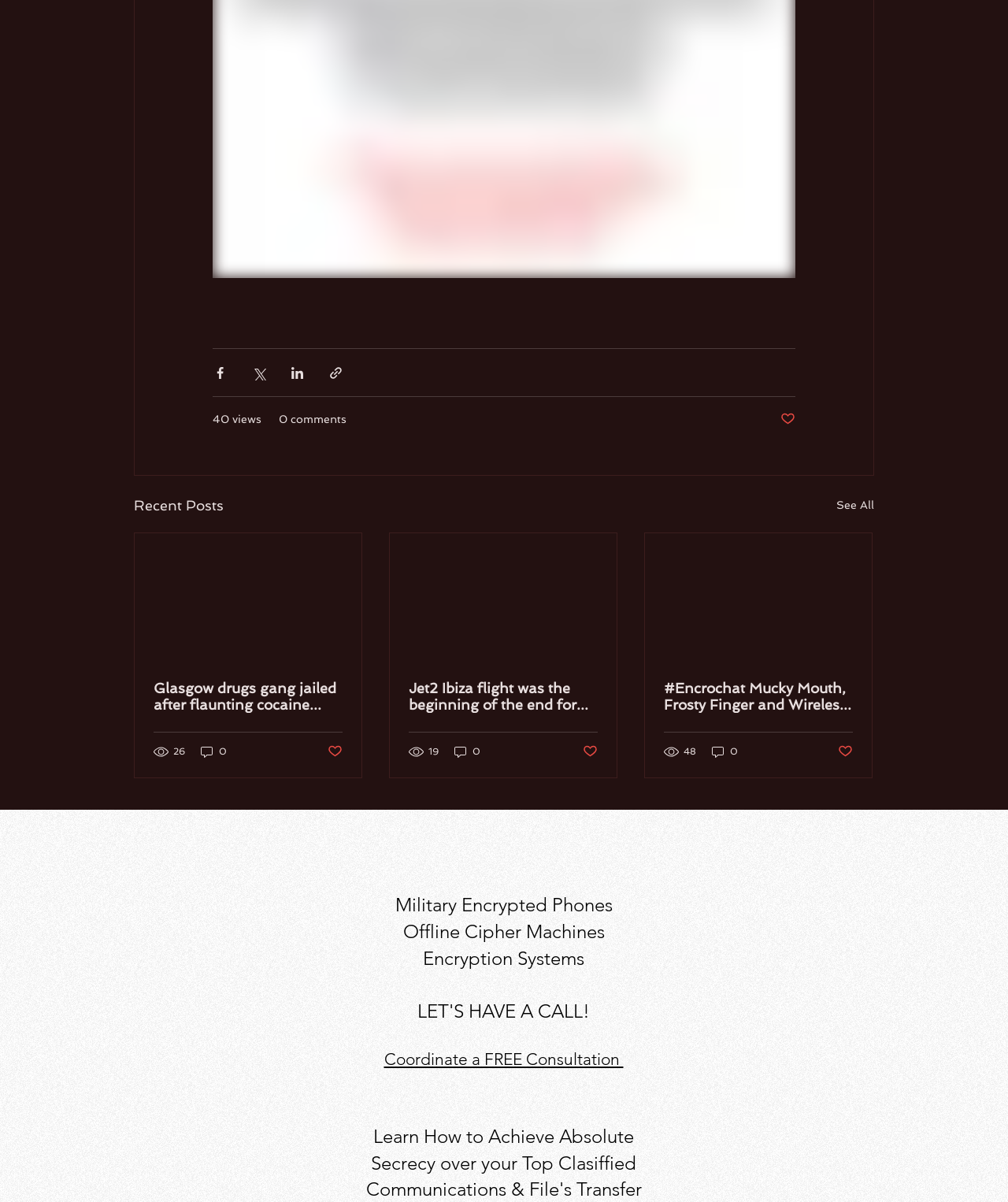Determine the bounding box coordinates in the format (top-left x, top-left y, bottom-right x, bottom-right y). Ensure all values are floating point numbers between 0 and 1. Identify the bounding box of the UI element described by: 0

[0.198, 0.619, 0.227, 0.632]